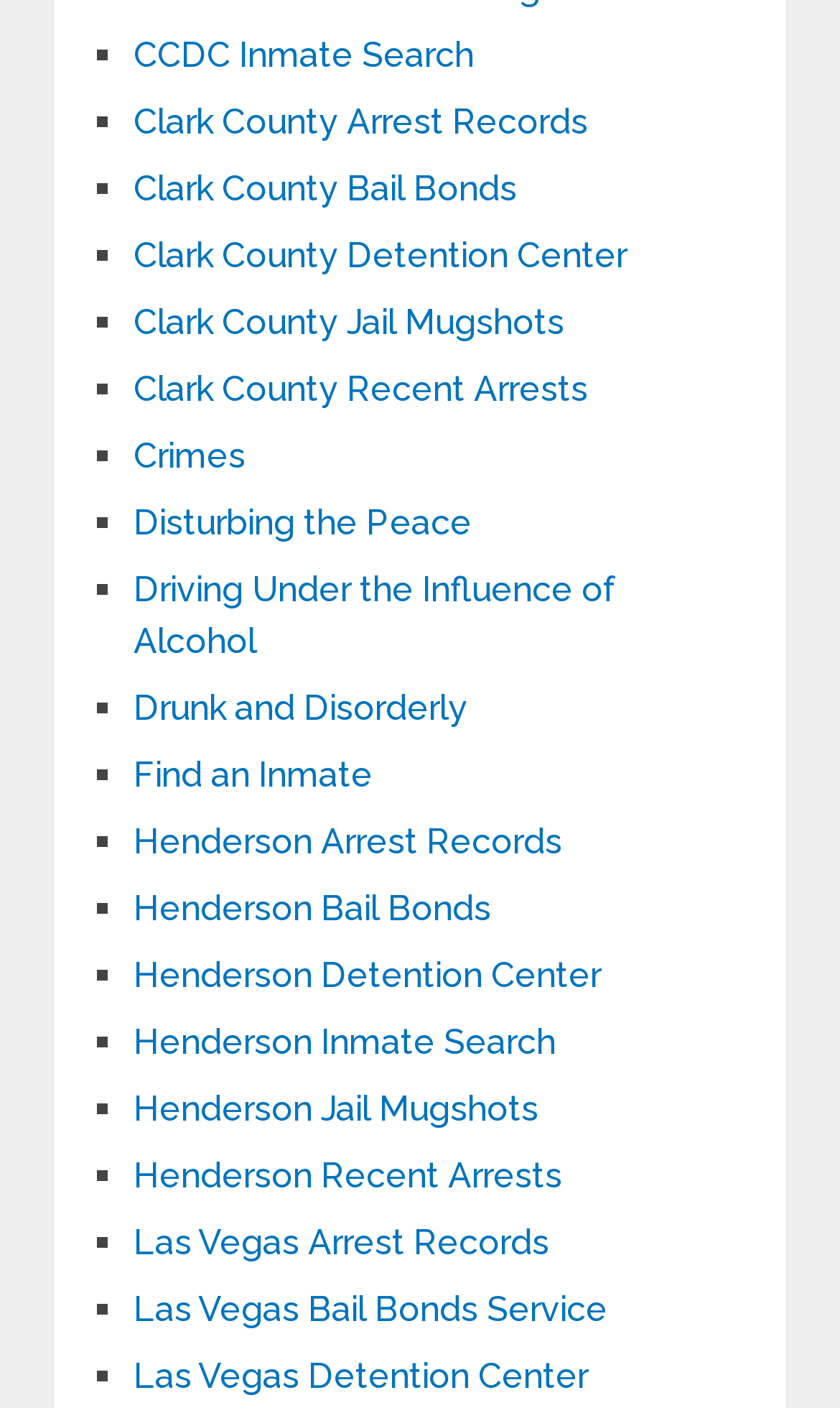Answer in one word or a short phrase: 
How many links are on the webpage?

24